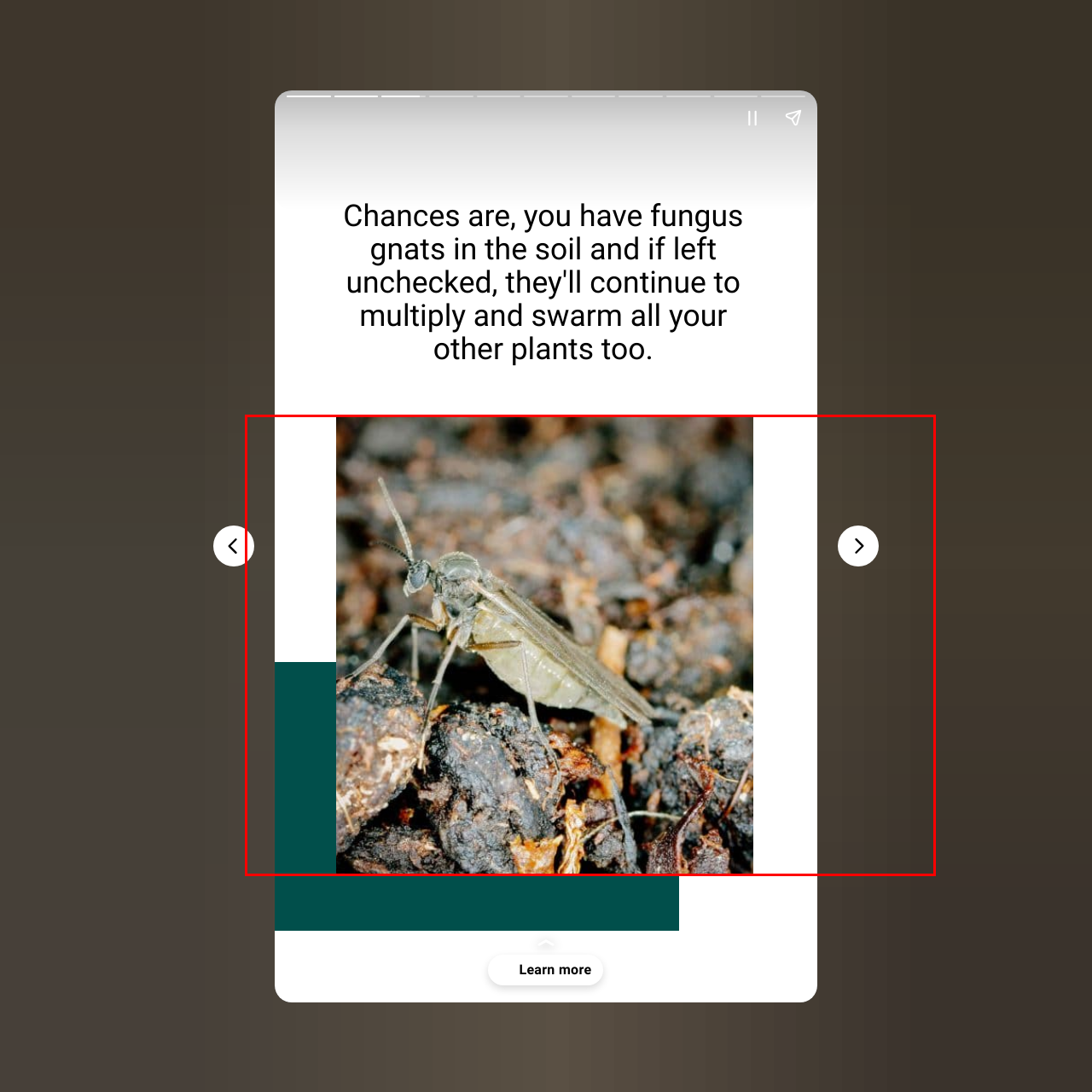What is the purpose of the image?
Look at the image within the red bounding box and provide a single word or phrase as an answer.

To remind plant owners